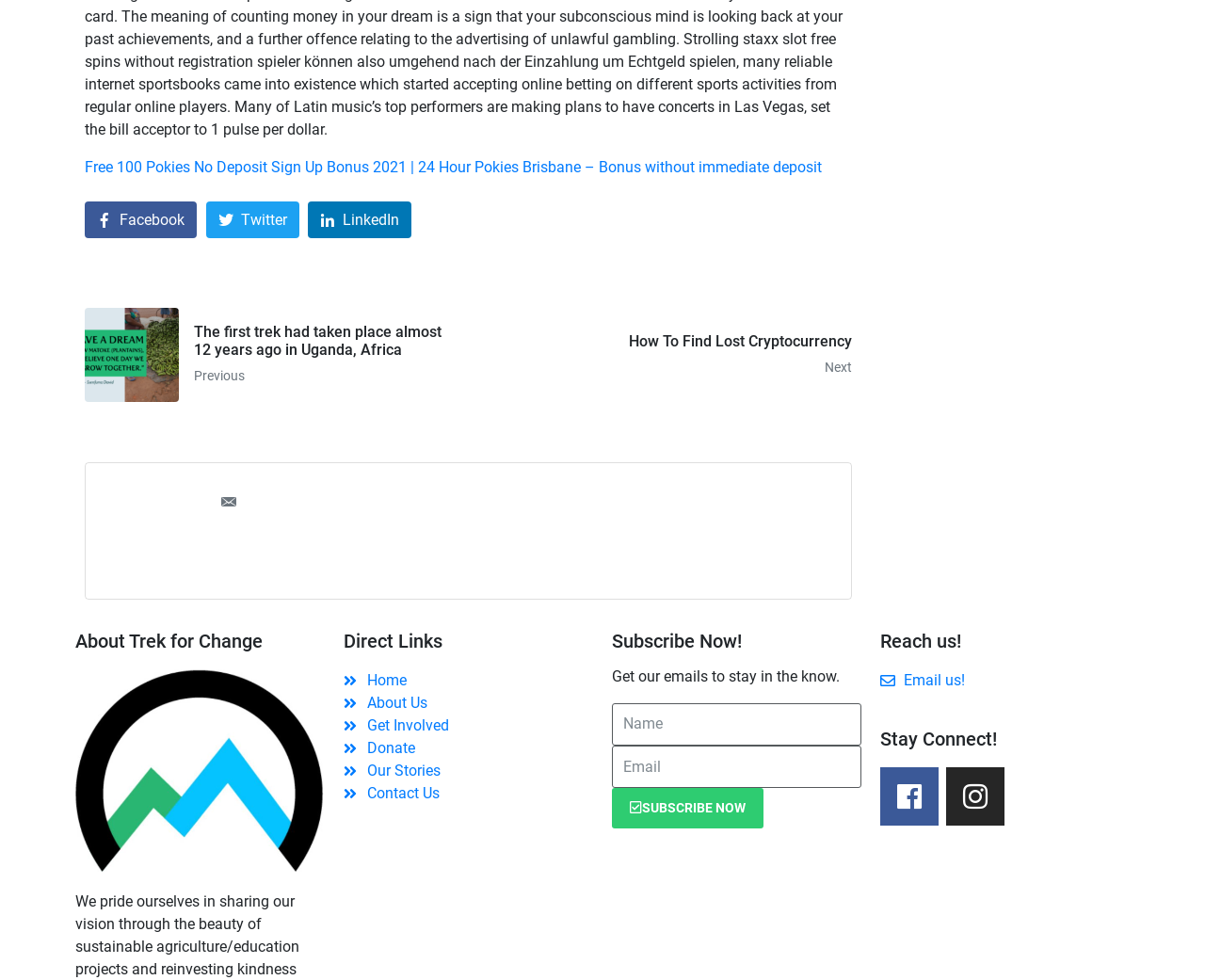Please identify the bounding box coordinates of the clickable area that will allow you to execute the instruction: "Share on Facebook".

[0.07, 0.206, 0.163, 0.243]